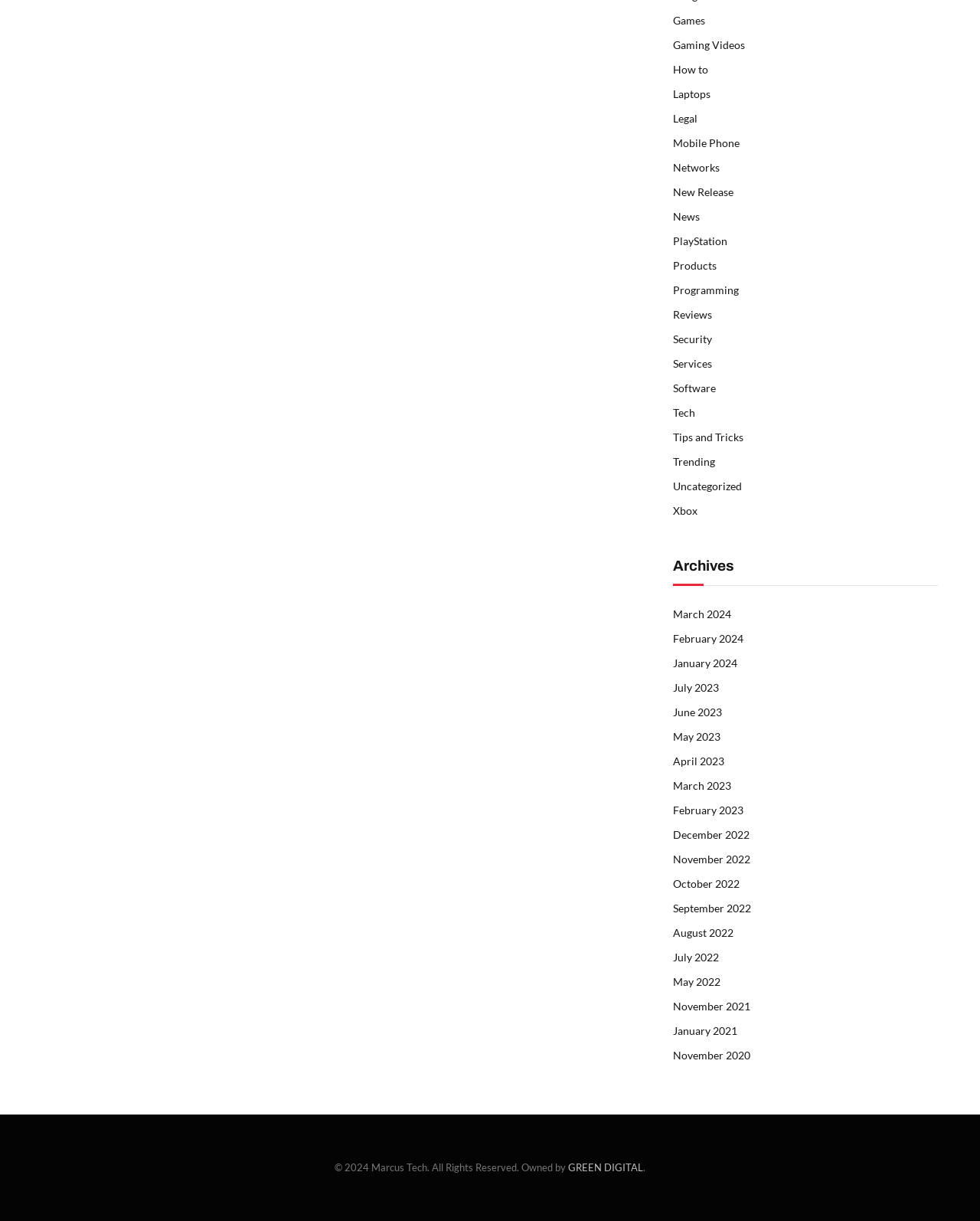Please identify the bounding box coordinates of the area that needs to be clicked to follow this instruction: "View Archives".

[0.687, 0.457, 0.749, 0.471]